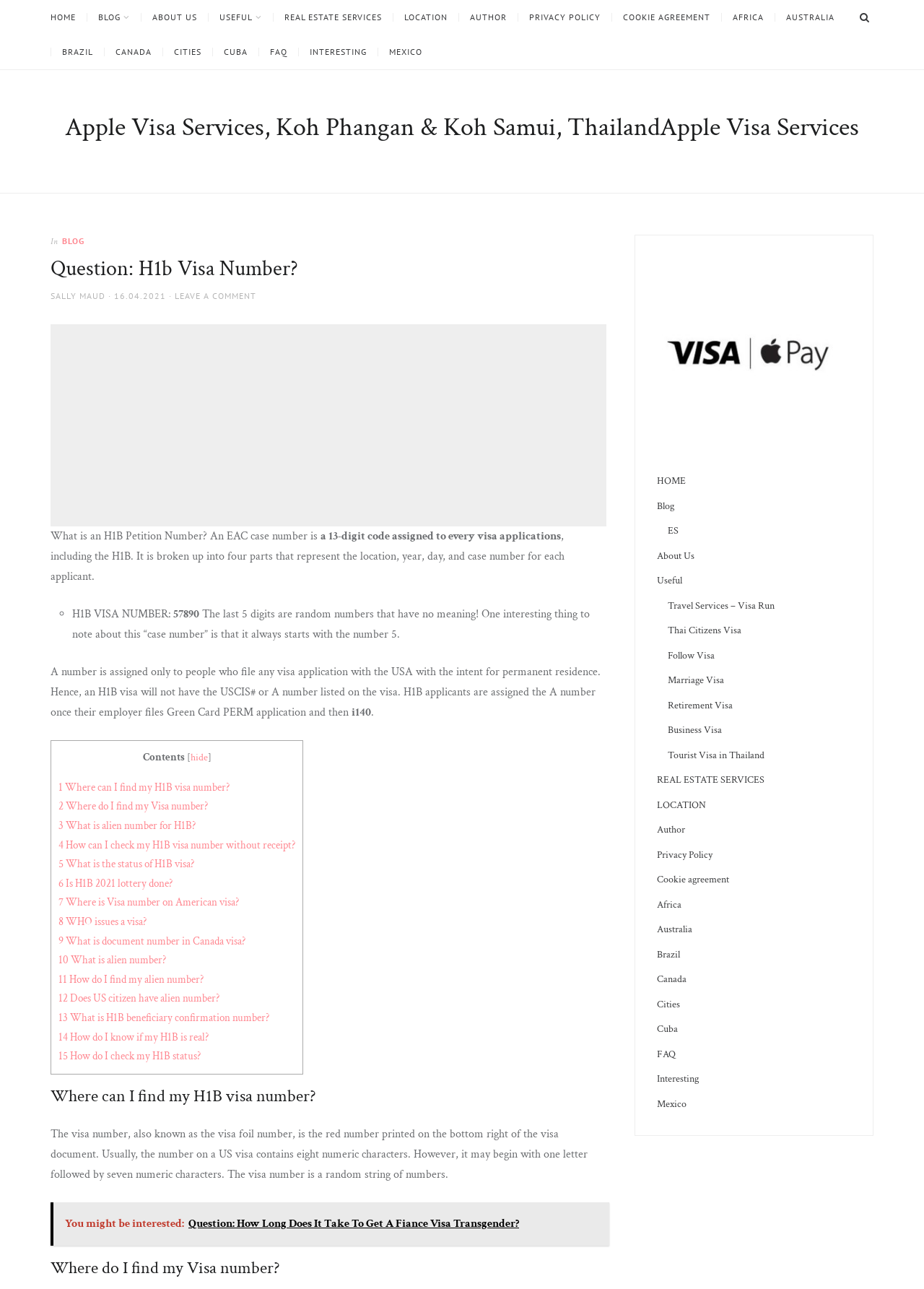Please predict the bounding box coordinates (top-left x, top-left y, bottom-right x, bottom-right y) for the UI element in the screenshot that fits the description: title="The Flagler College Gargoyle"

None